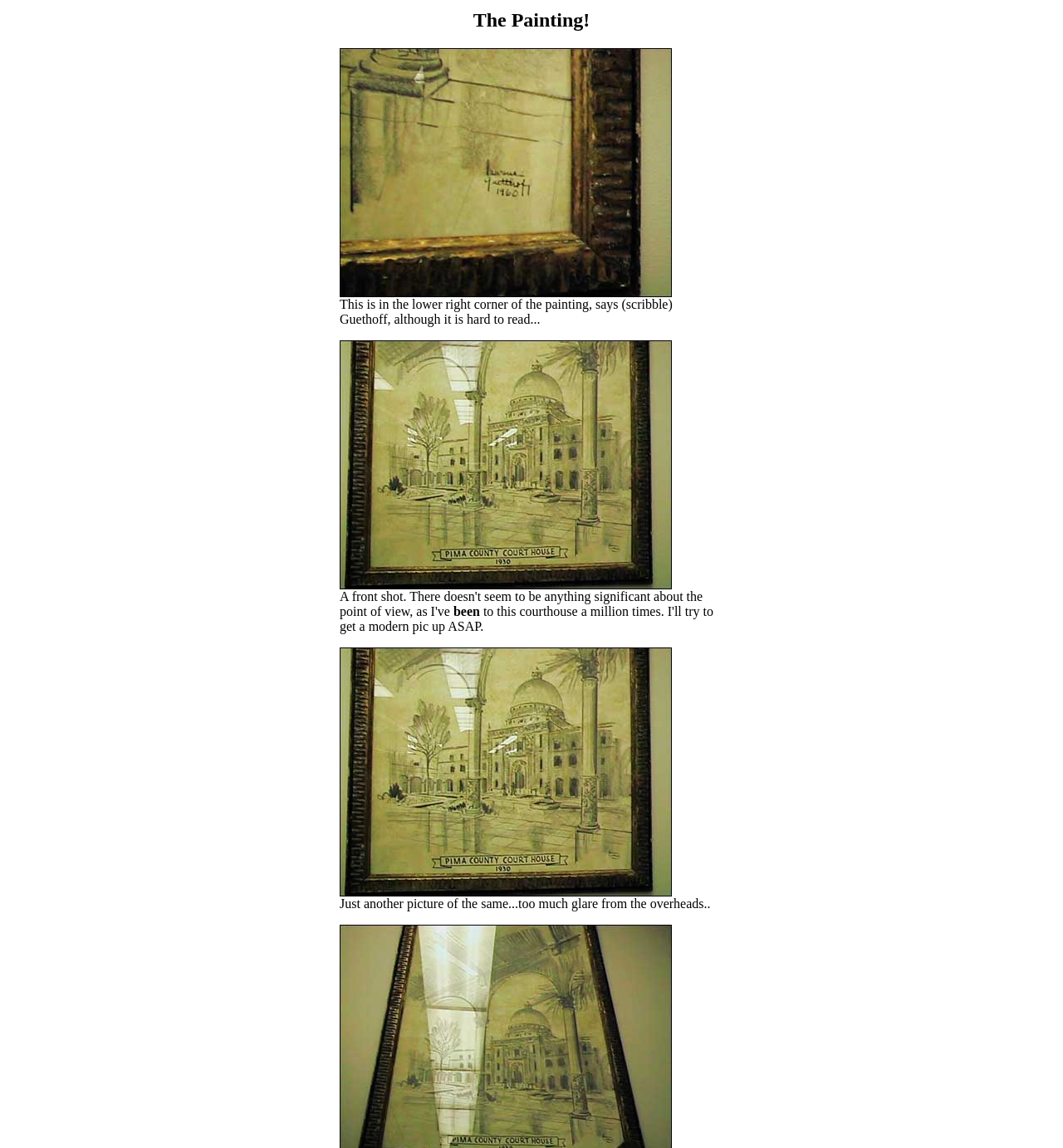Offer a meticulous description of the webpage's structure and content.

The webpage appears to be about a painting, with the title "The Painting!" prominently displayed at the top. Below the title, there is a large image of the painting, taking up most of the top half of the page. 

To the right of the image, there is a block of text that describes a specific part of the painting, mentioning that it is located in the lower right corner and is hard to read. 

Further down the page, there are two more images, stacked vertically, which seem to be close-up shots of the painting. Between these two images, there is a small piece of text that simply says "been". 

At the very bottom of the page, there is another block of text that describes another image, mentioning that it is a picture of the same thing but with too much glare from the overhead lights.